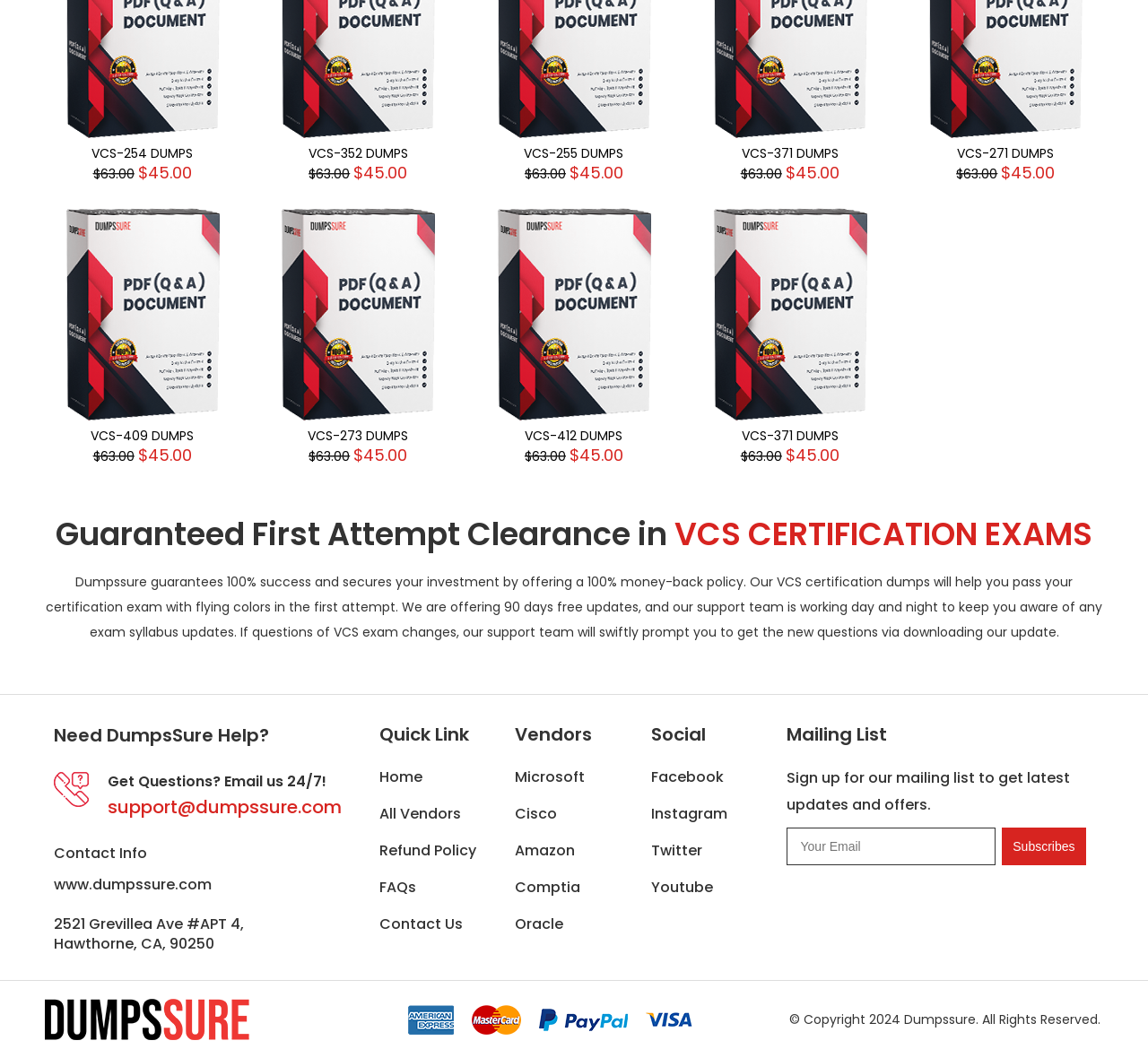What is the price of VCS-409 Dumps?
Respond to the question with a single word or phrase according to the image.

$63.00 $45.00